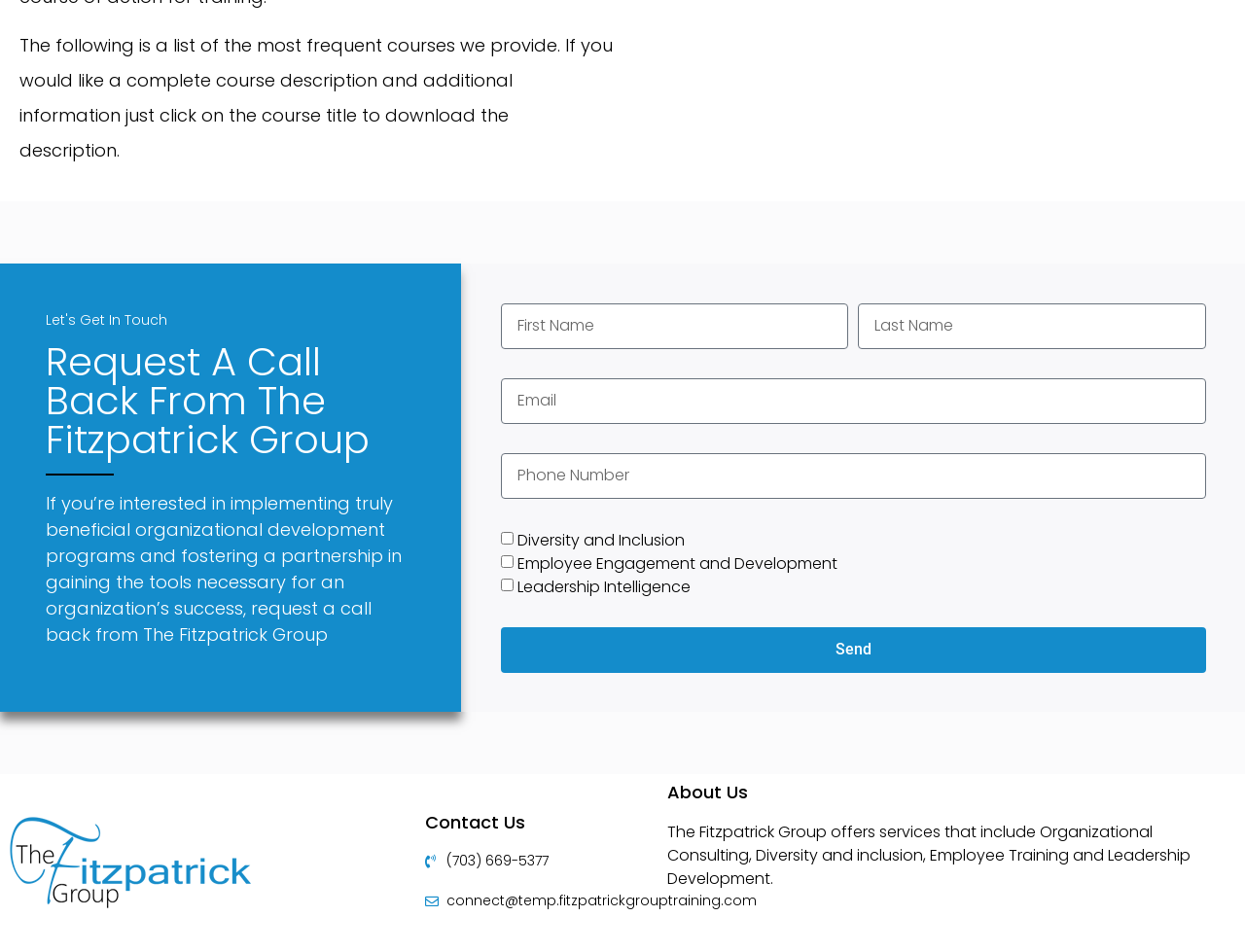How can you request a call back?
Look at the screenshot and provide an in-depth answer.

The webpage provides a form with fields for First Name, Last Name, Email, and Phone Number, and a 'Send' button. To request a call back, you need to fill out this form.